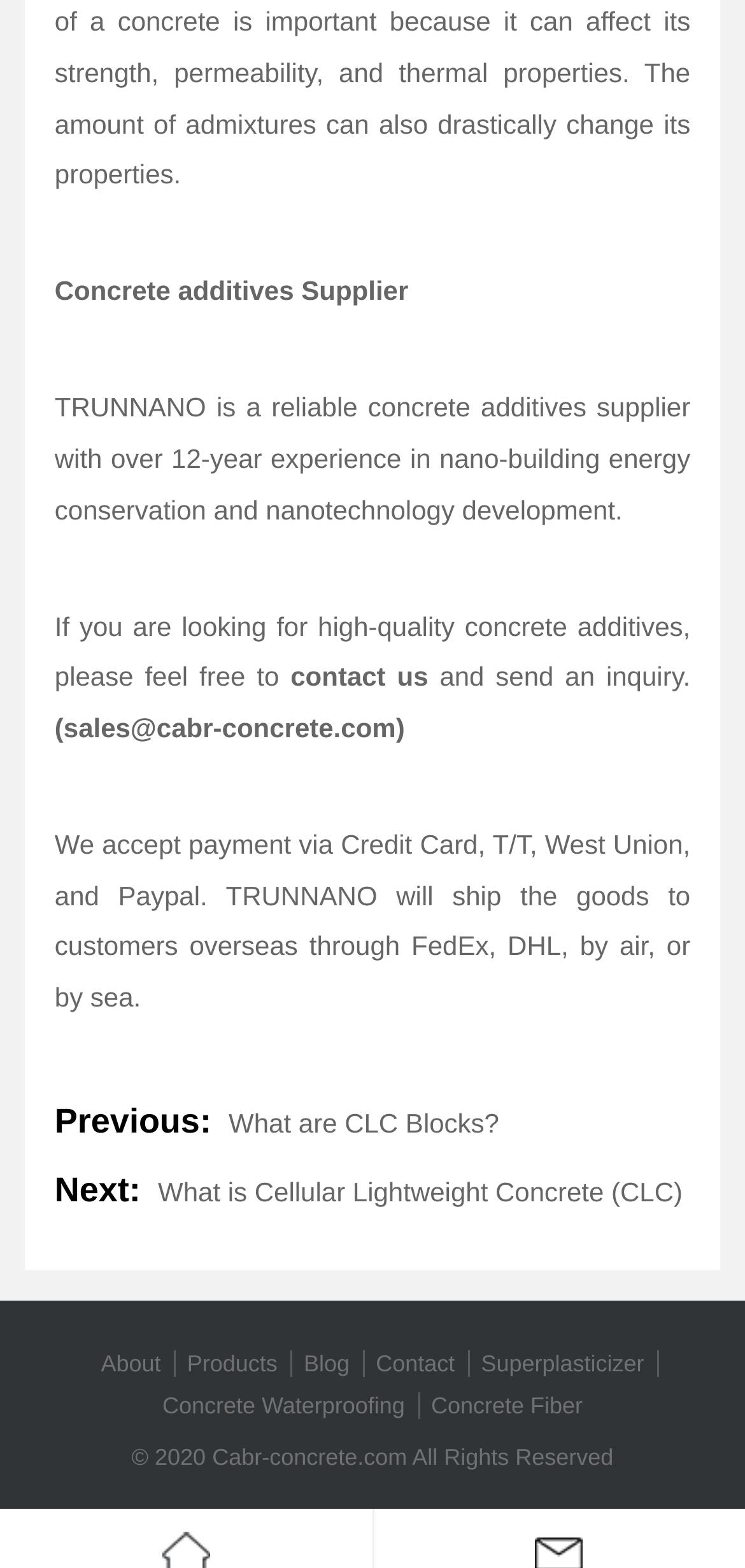Determine the bounding box coordinates of the clickable element to complete this instruction: "contact us". Provide the coordinates in the format of four float numbers between 0 and 1, [left, top, right, bottom].

[0.39, 0.422, 0.575, 0.441]